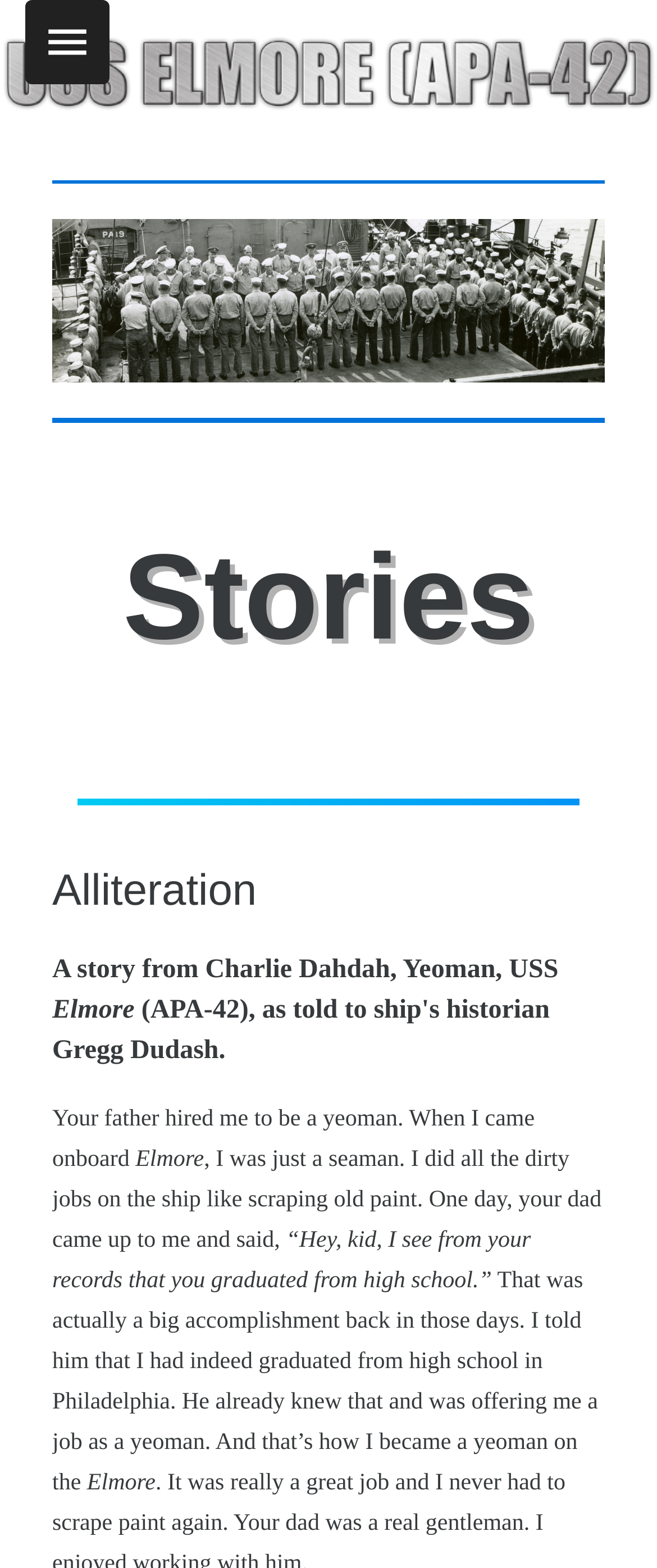What was the dirty job that the narrator did on the ship?
Kindly give a detailed and elaborate answer to the question.

I found the answer by reading the text on the webpage, specifically the static text 'I did all the dirty jobs on the ship like scraping old paint' which mentions the dirty job done by the narrator.